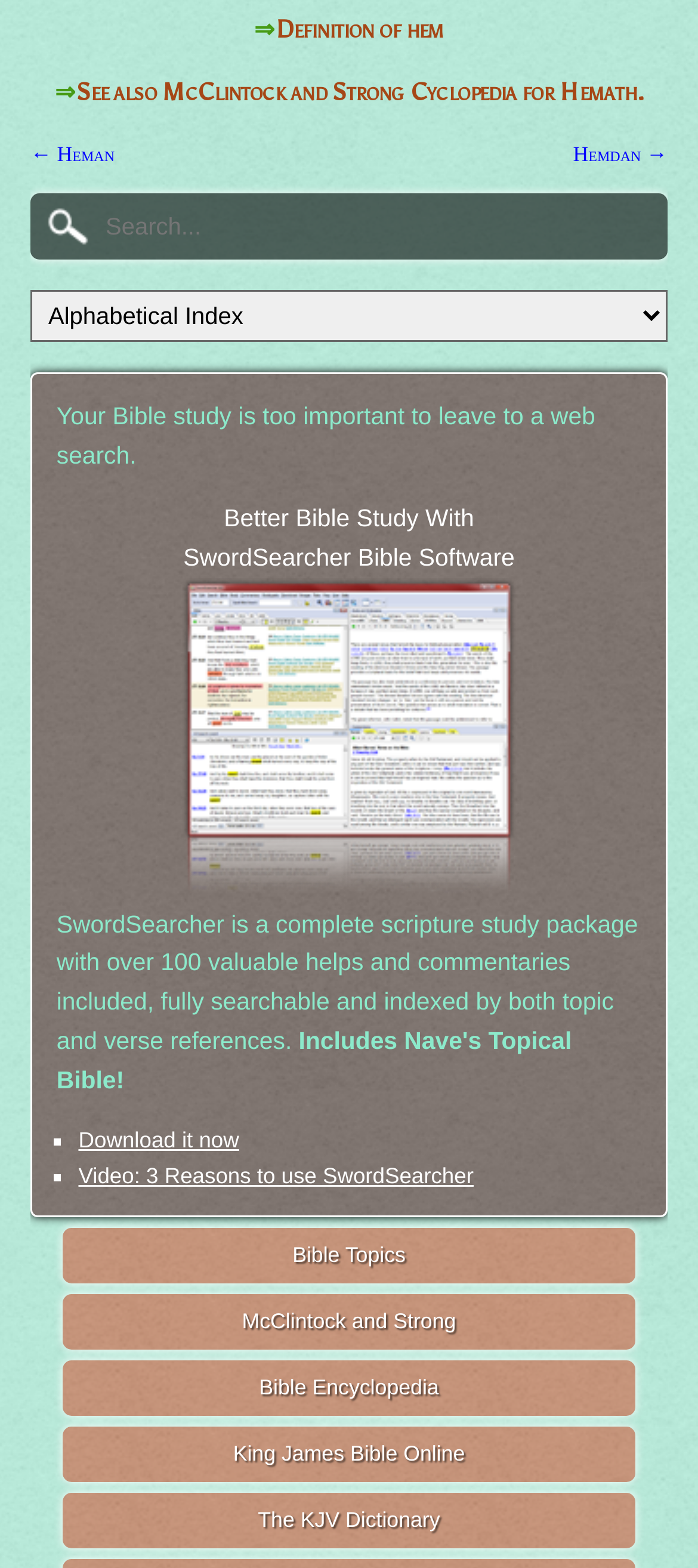Identify the bounding box coordinates of the clickable region required to complete the instruction: "Go to the Bible Encyclopedia". The coordinates should be given as four float numbers within the range of 0 and 1, i.e., [left, top, right, bottom].

[0.089, 0.868, 0.911, 0.903]